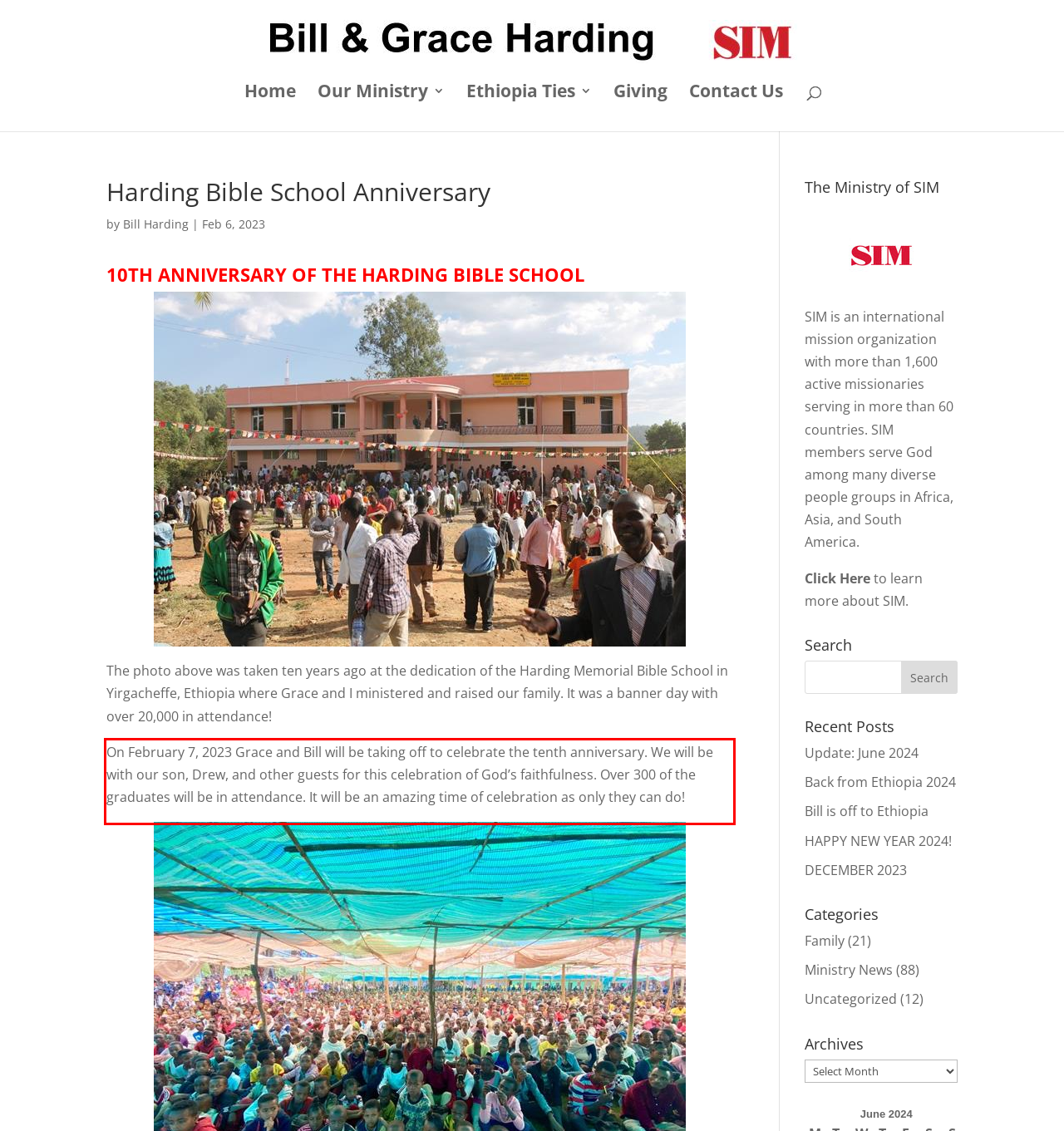Please extract the text content within the red bounding box on the webpage screenshot using OCR.

On February 7, 2023 Grace and Bill will be taking off to celebrate the tenth anniversary. We will be with our son, Drew, and other guests for this celebration of God’s faithfulness. Over 300 of the graduates will be in attendance. It will be an amazing time of celebration as only they can do!